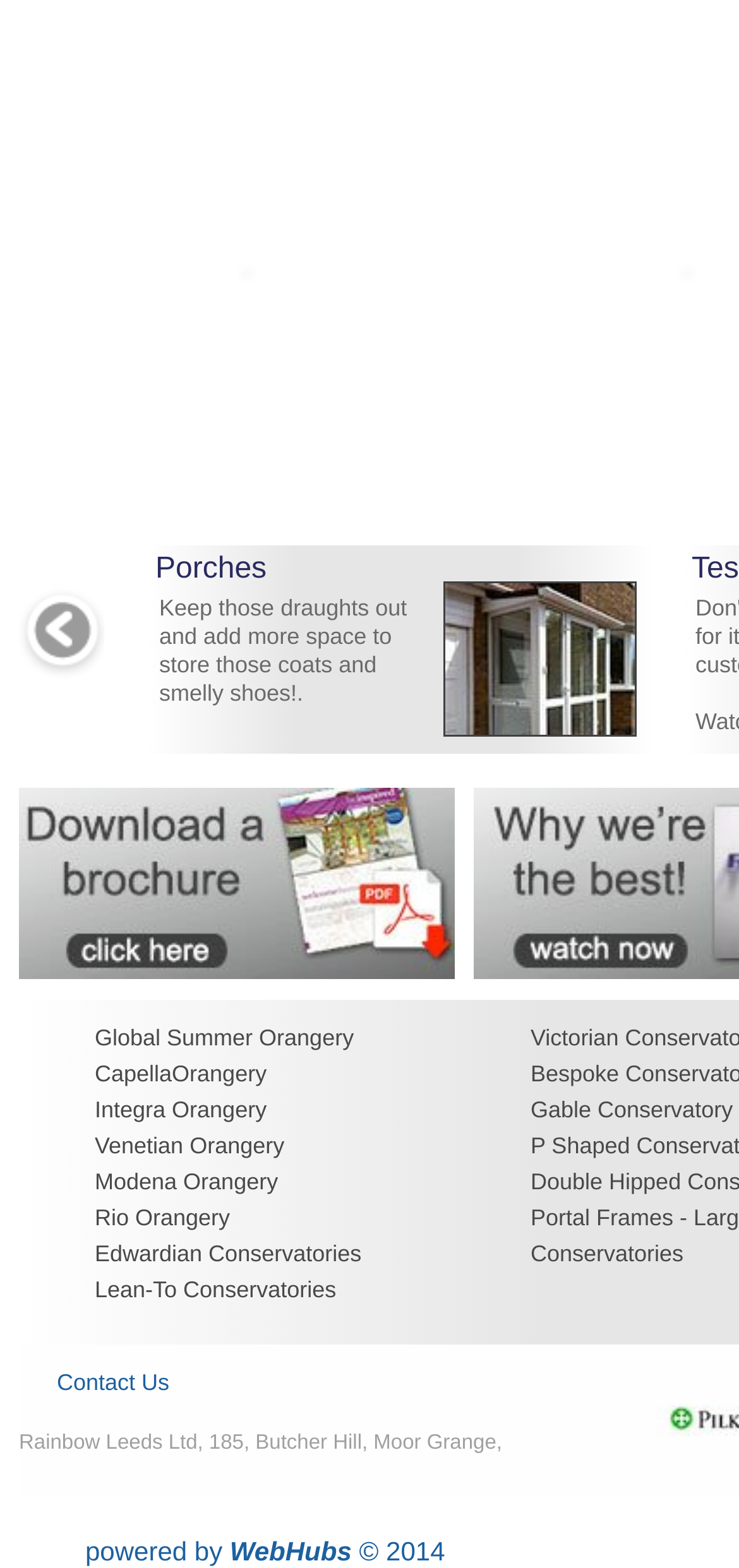What is the guarantee period mentioned on the webpage?
Based on the image, provide a one-word or brief-phrase response.

20 Year